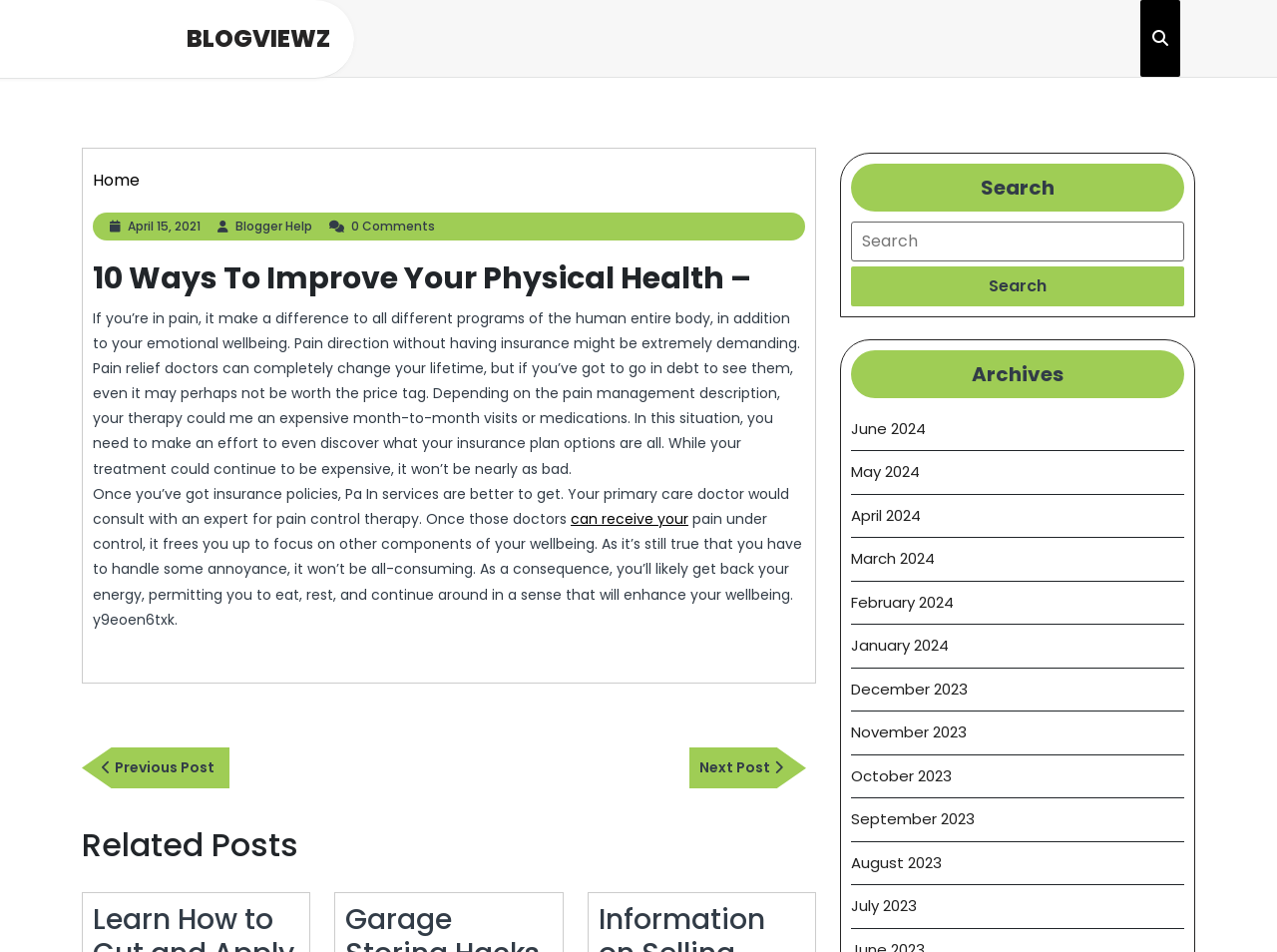Determine the bounding box coordinates of the clickable element to complete this instruction: "Read the 'Related Posts'". Provide the coordinates in the format of four float numbers between 0 and 1, [left, top, right, bottom].

[0.064, 0.868, 0.639, 0.908]